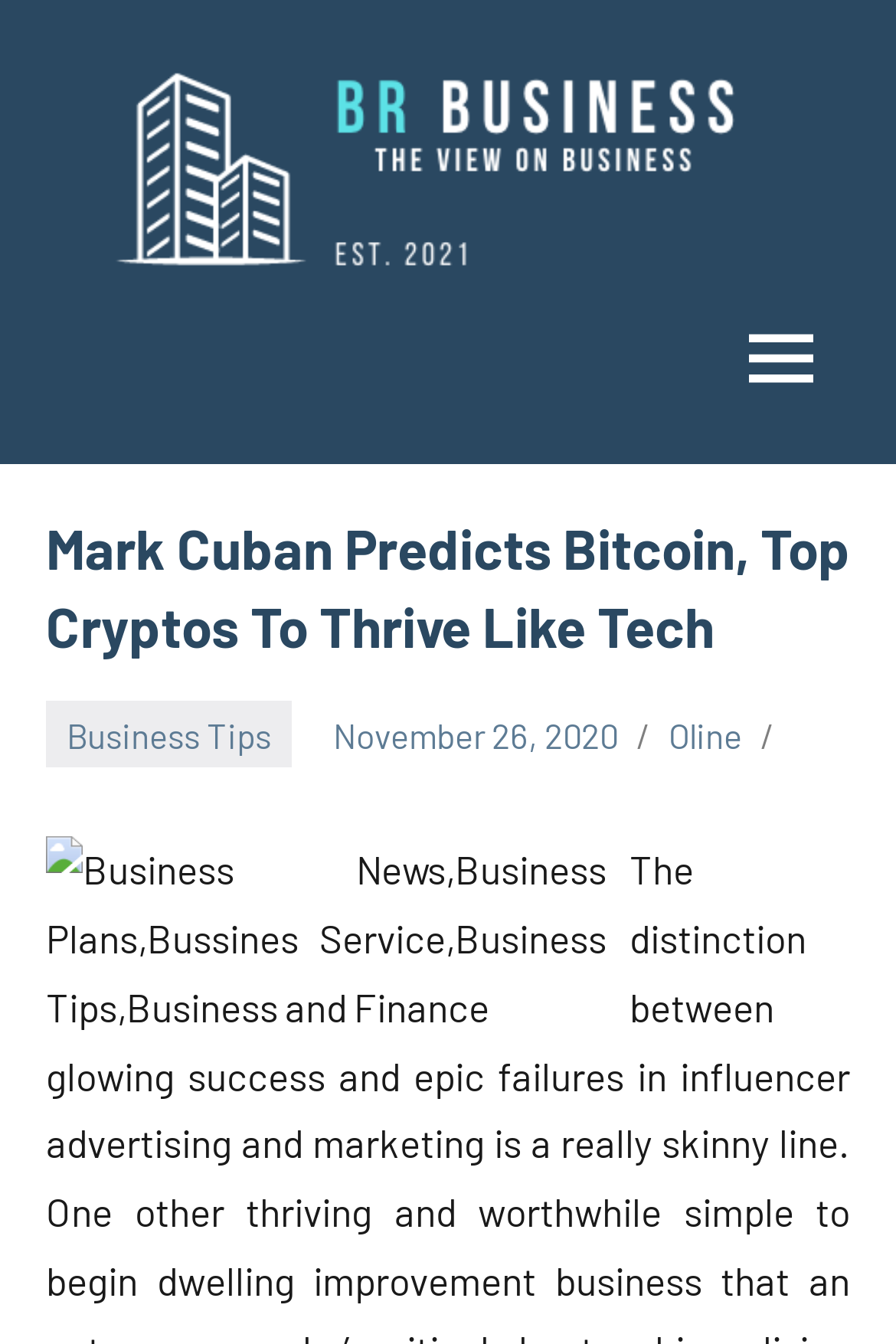How many links are there in the primary menu?
Please ensure your answer to the question is detailed and covers all necessary aspects.

I counted the number of link elements within the HeaderAsNonLandmark element, which is controlled by the button with the id 'primary-menu', and found three links: 'Business Tips', 'November 26, 2020', and 'Oline'.